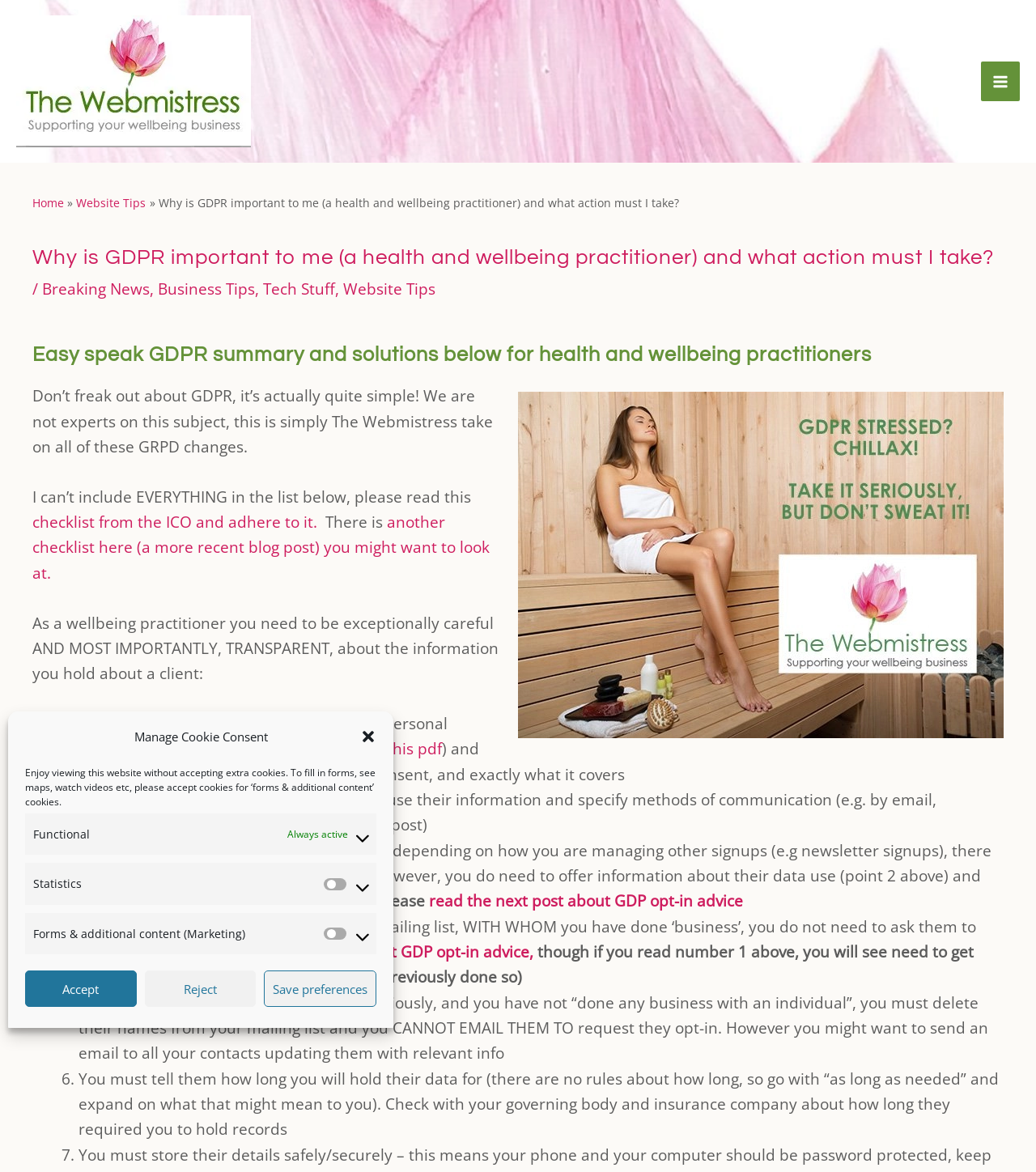Predict the bounding box coordinates of the UI element that matches this description: "Business Tips". The coordinates should be in the format [left, top, right, bottom] with each value between 0 and 1.

[0.152, 0.237, 0.246, 0.255]